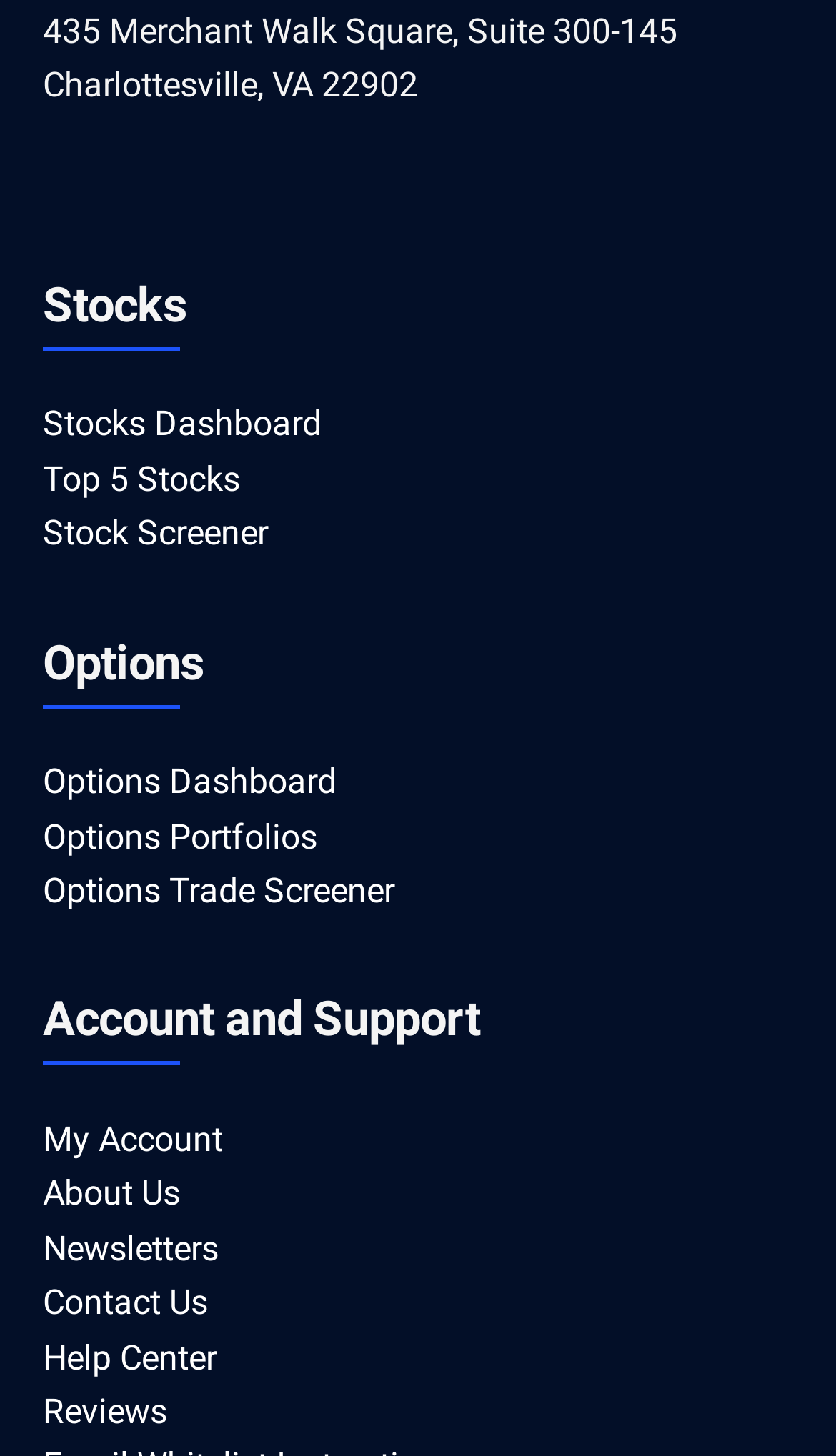Given the content of the image, can you provide a detailed answer to the question?
What is the last link under the 'Account and Support' heading?

I found the last link under the 'Account and Support' heading by looking at the elements with IDs 316 to 321, which are all links with text 'My Account', 'About Us', 'Newsletters', 'Contact Us', 'Help Center', and 'Reviews' respectively. The last one is 'Reviews'.